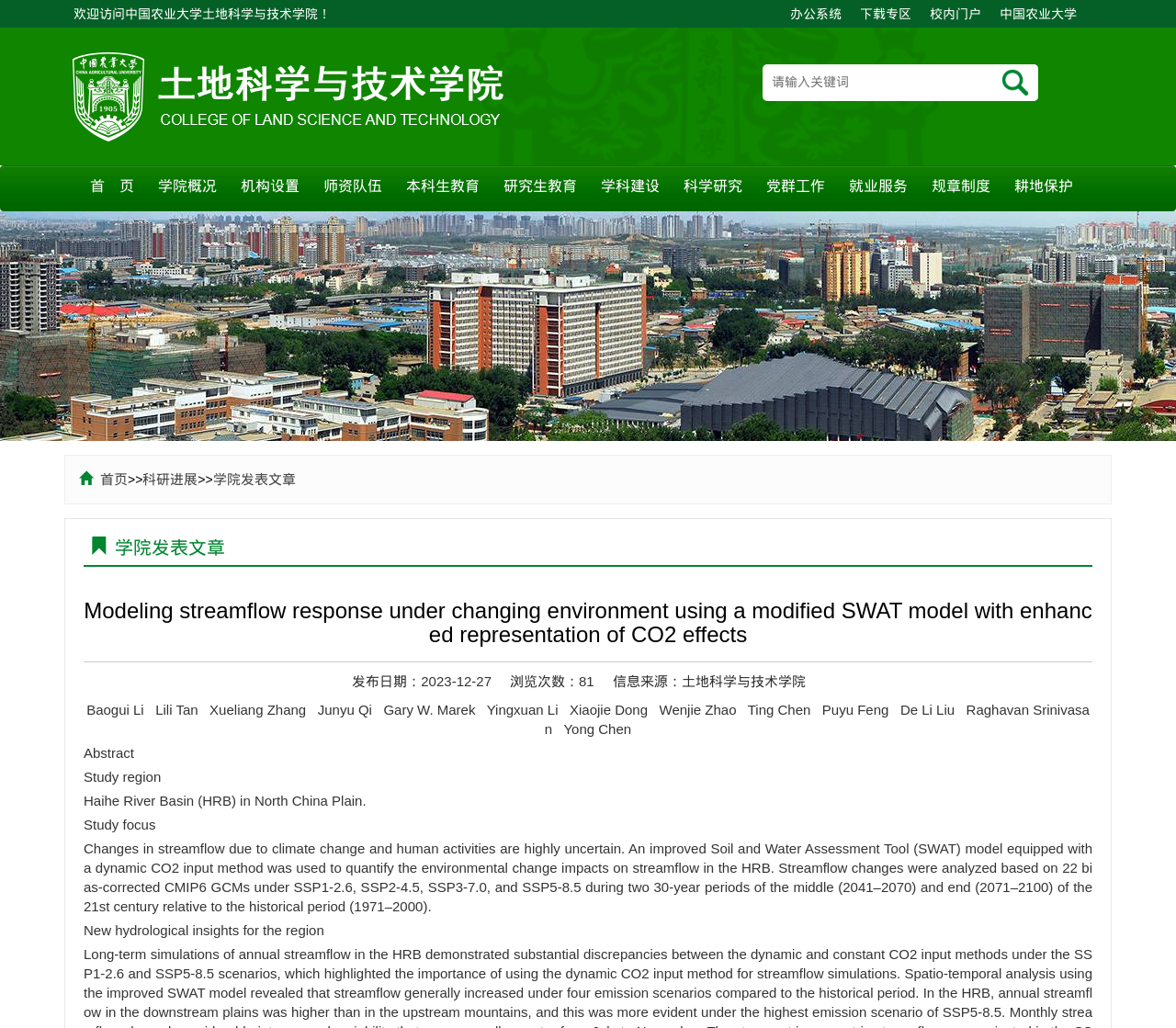Please locate the bounding box coordinates of the element that should be clicked to complete the given instruction: "Browse the office system".

[0.672, 0.0, 0.716, 0.027]